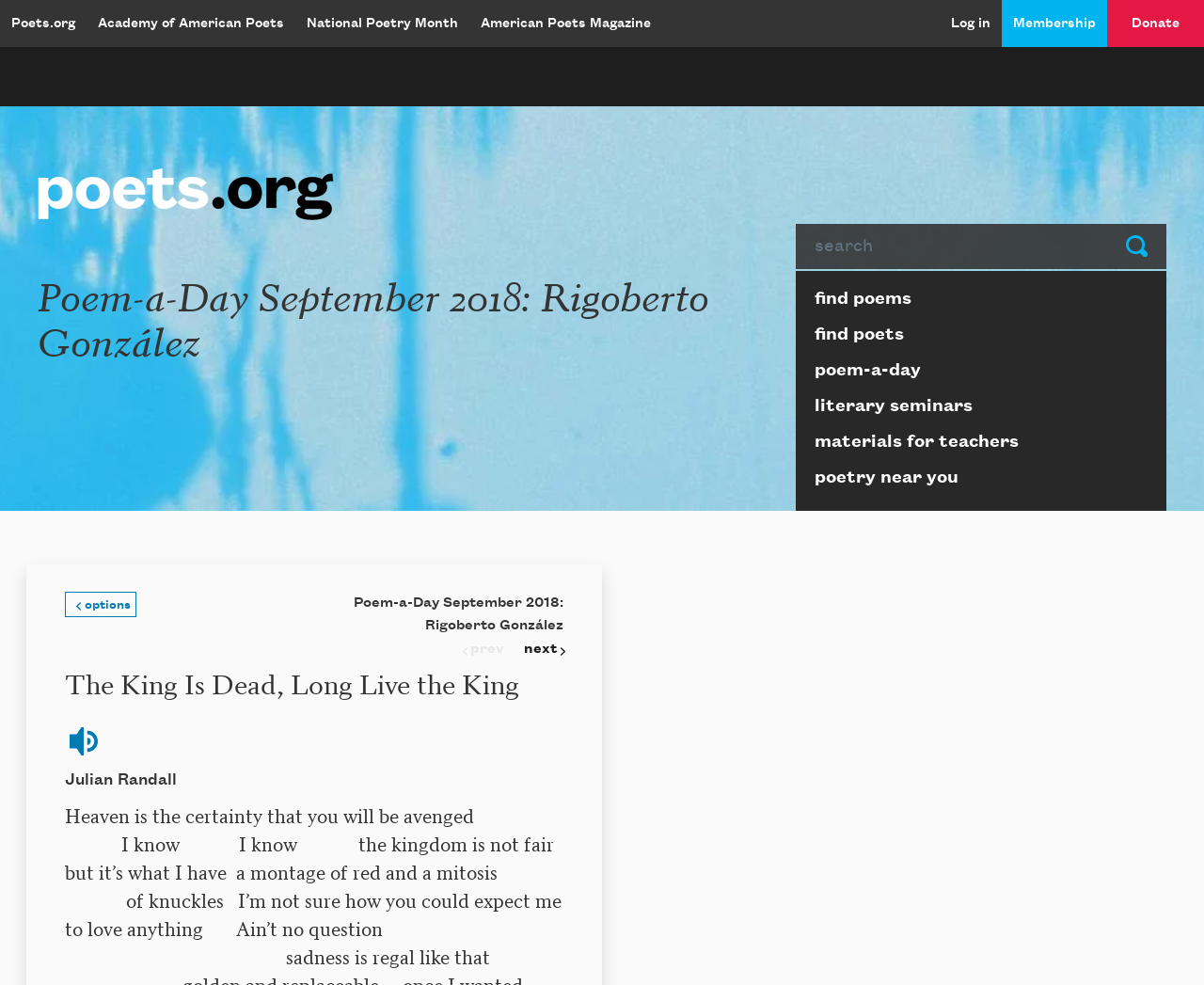From the details in the image, provide a thorough response to the question: Is there an audio player available for the poem?

I found a button element labeled 'Load audio player', indicating that an audio player is available for the poem.